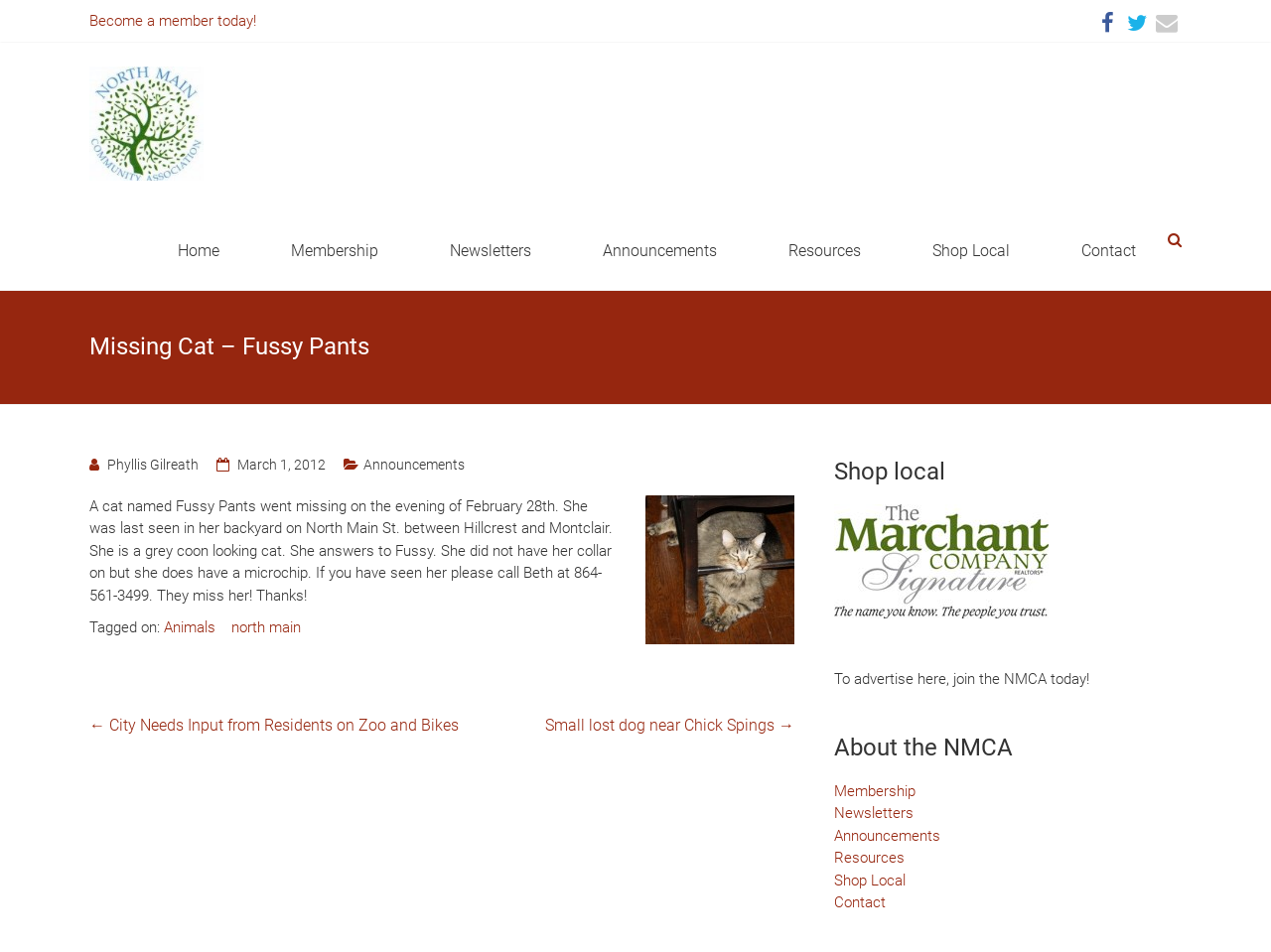Specify the bounding box coordinates of the area to click in order to execute this command: 'Read the article about the missing cat'. The coordinates should consist of four float numbers ranging from 0 to 1, and should be formatted as [left, top, right, bottom].

[0.07, 0.477, 0.625, 0.723]